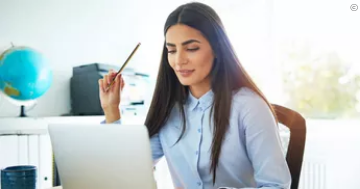What is in the background of the workspace?
Look at the image and respond with a single word or a short phrase.

A globe and filing boxes